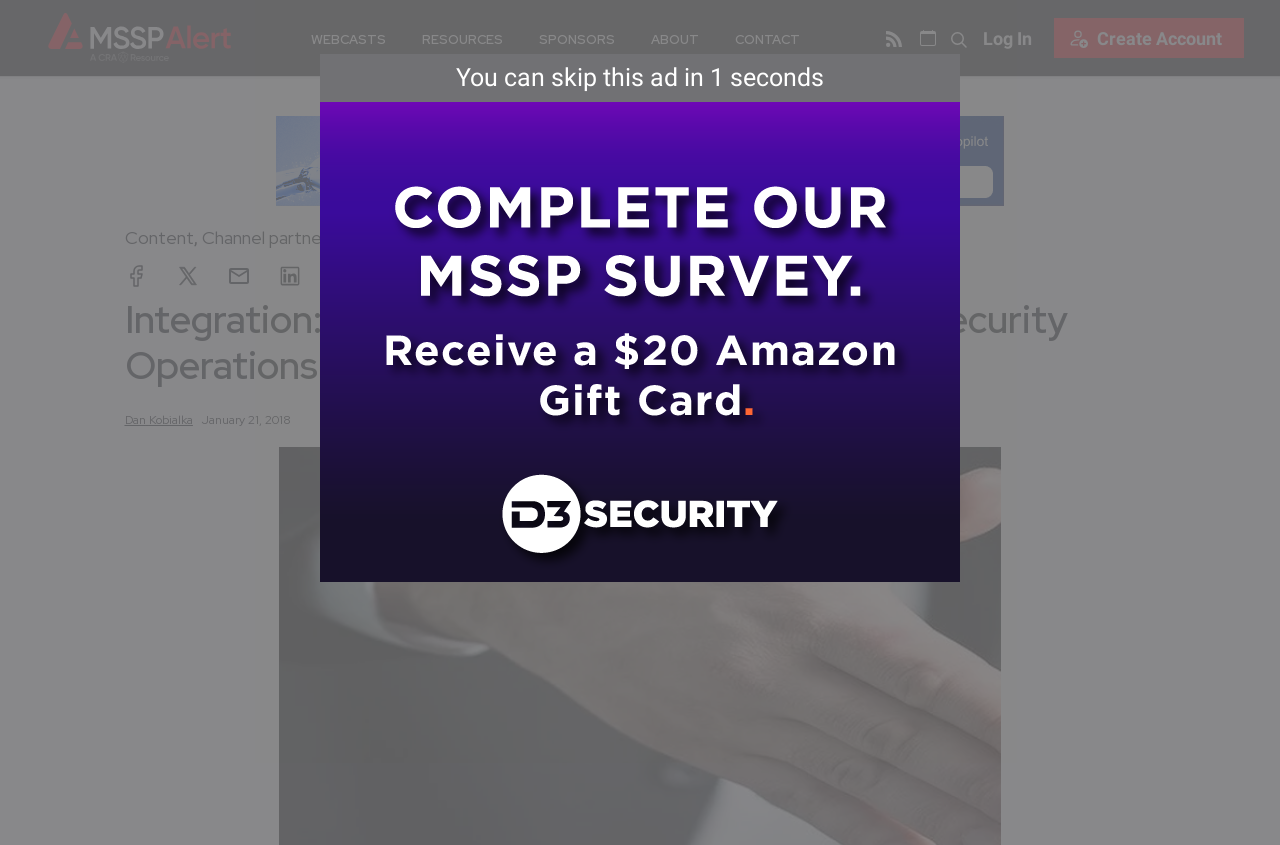Please provide the bounding box coordinates in the format (top-left x, top-left y, bottom-right x, bottom-right y). Remember, all values are floating point numbers between 0 and 1. What is the bounding box coordinate of the region described as: title="MSSP Alert"

[0.035, 0.009, 0.183, 0.081]